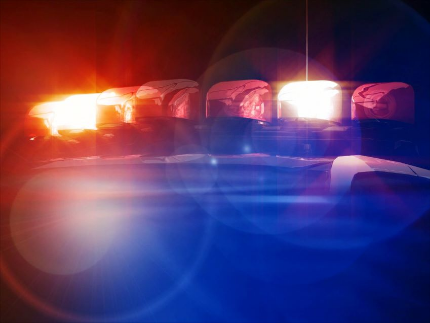Use a single word or phrase to answer the question:
What do the lights evoke in urgent situations?

Dynamic atmosphere